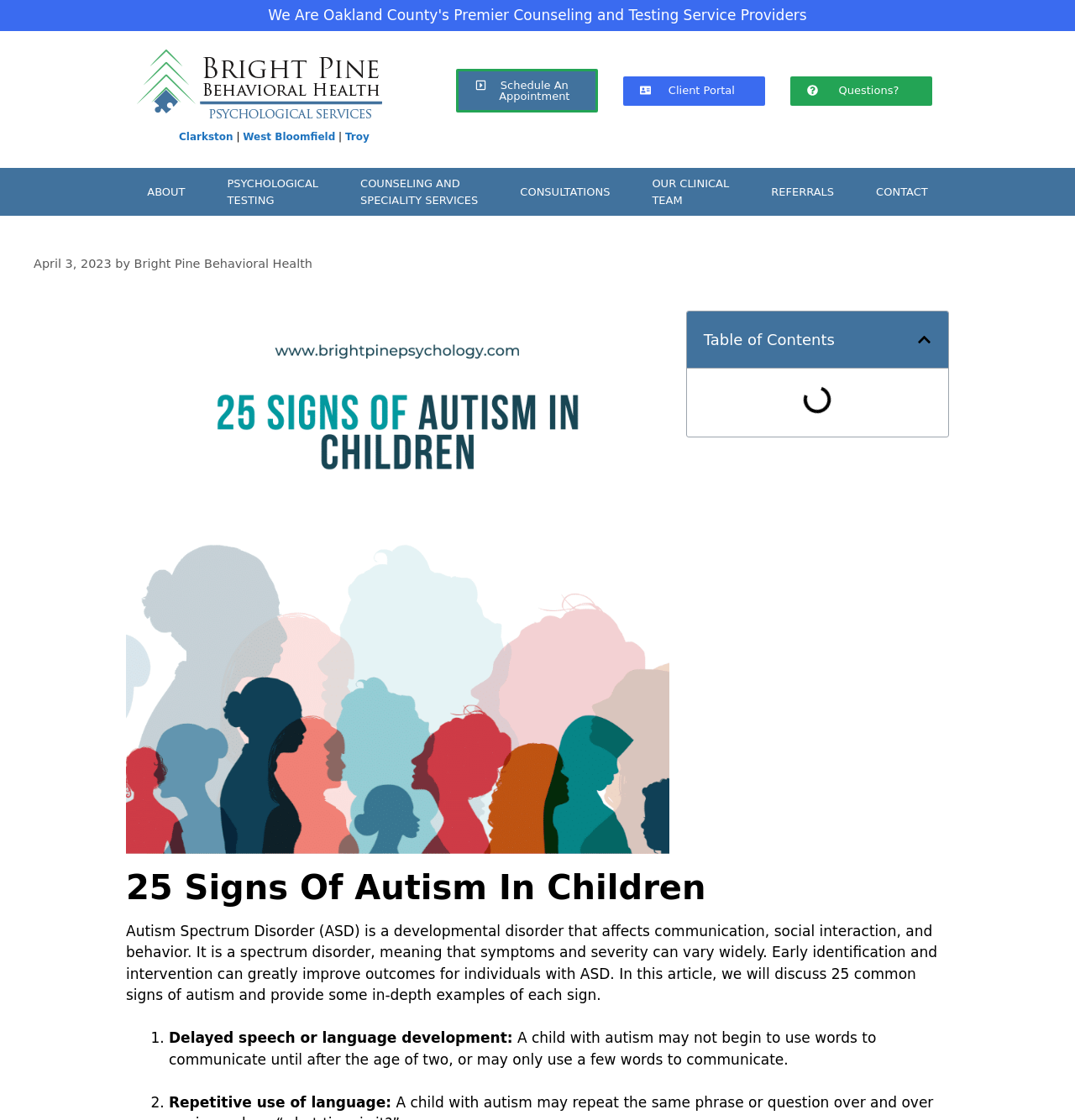Find and provide the bounding box coordinates for the UI element described here: "View in browser". The coordinates should be given as four float numbers between 0 and 1: [left, top, right, bottom].

None